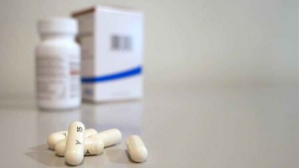Break down the image and provide a full description, noting any significant aspects.

The image depicts a close-up of several white capsules scattered on a clean surface, with a prescription bottle partially visible next to a box. The capsules appear to be of a similar size and shape, suggesting they may be part of a medication regimen. The bottle is labeled but not fully visible, while the box features a simple, clinical design with a blue accent. This setting conveys an atmosphere often associated with health, medication, and wellness, reflecting the critical role pharmaceuticals play in managing various health conditions.